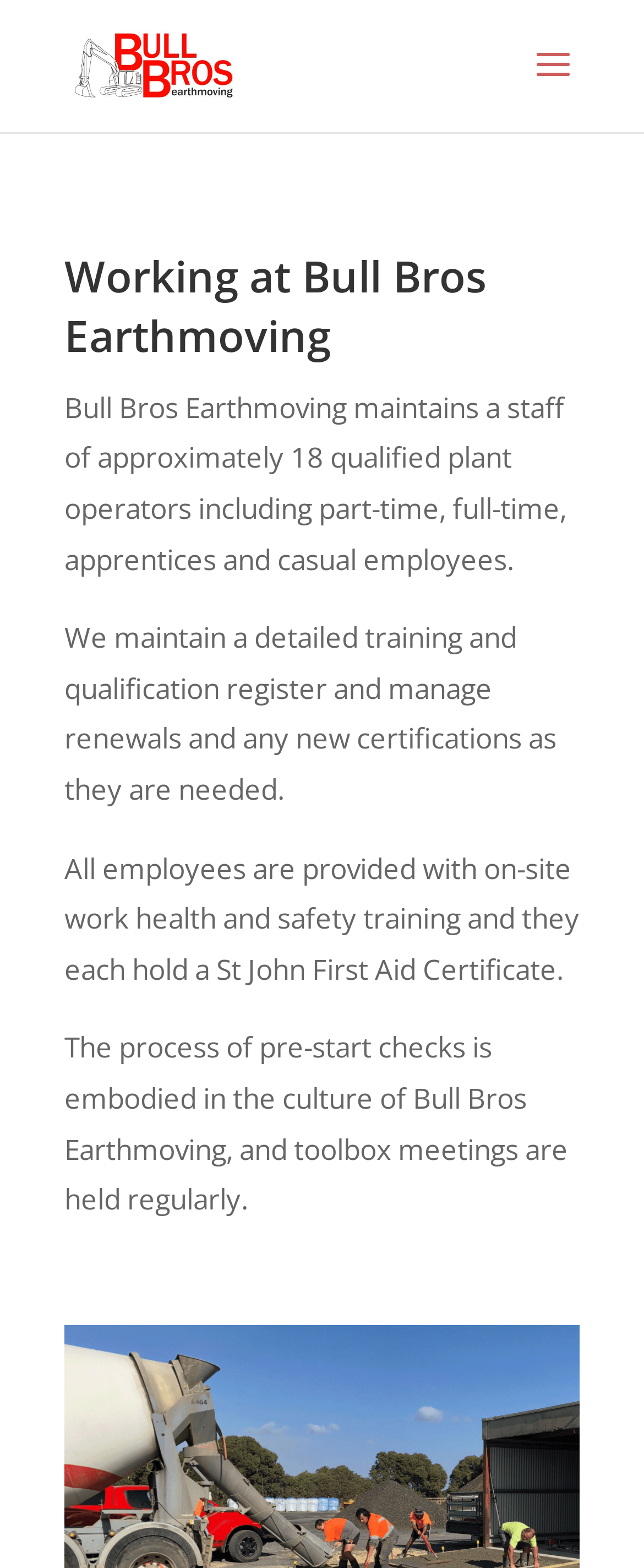Using the format (top-left x, top-left y, bottom-right x, bottom-right y), and given the element description, identify the bounding box coordinates within the screenshot: alt="BullBros.com.au"

[0.11, 0.03, 0.367, 0.05]